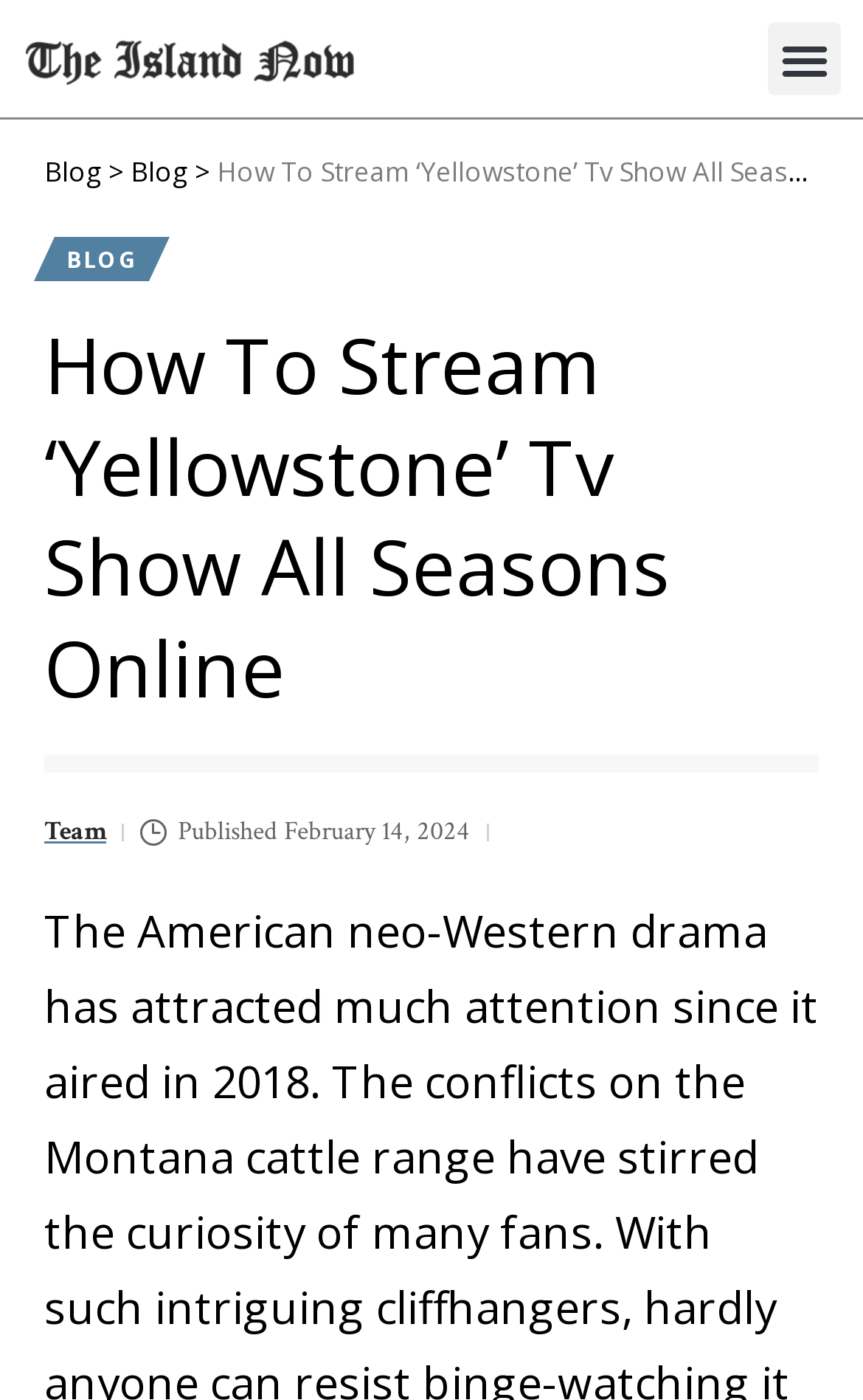How many navigation links are in the header?
Using the visual information, reply with a single word or short phrase.

5